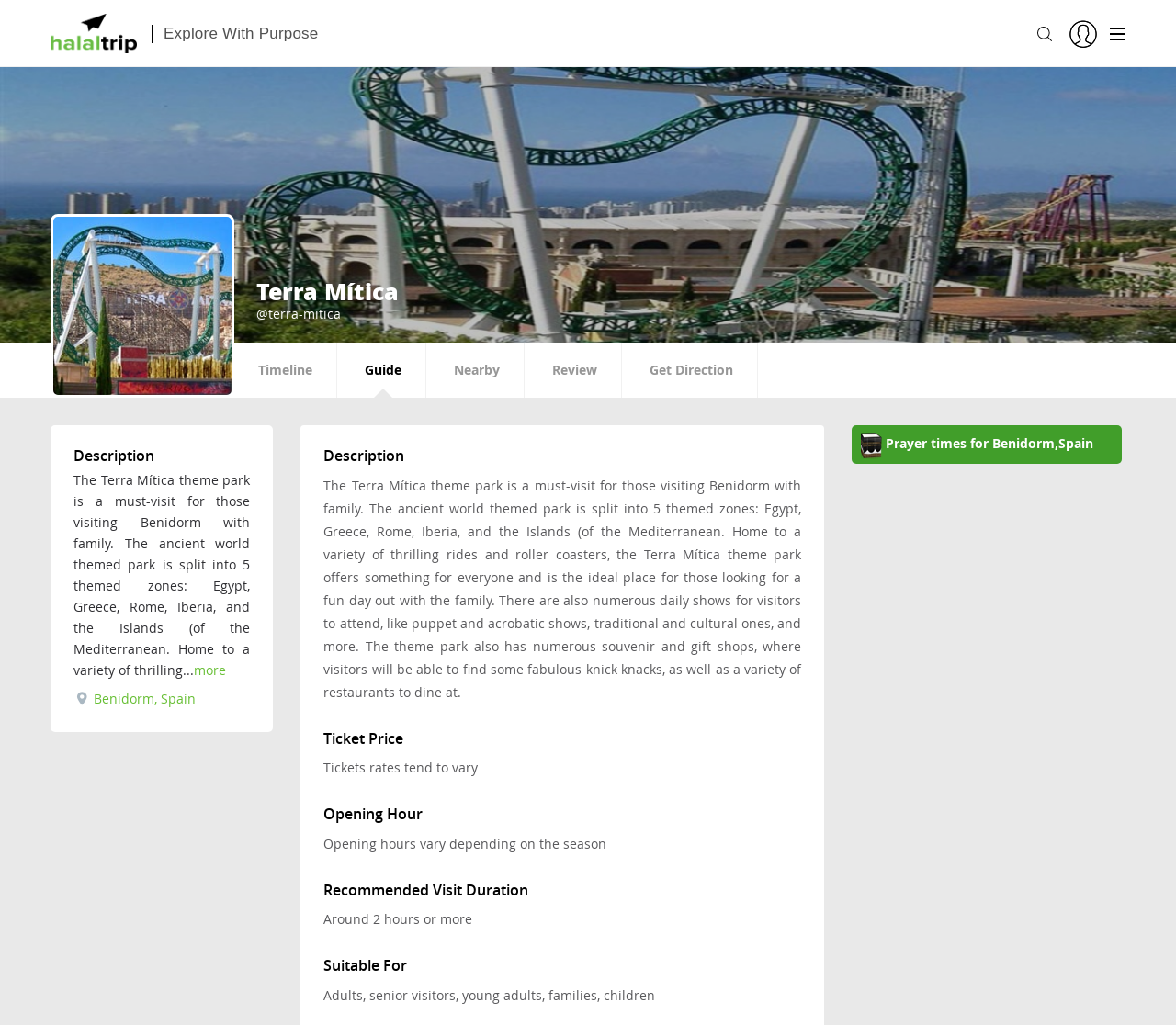Locate the bounding box coordinates of the item that should be clicked to fulfill the instruction: "Explore Benidorm, Spain".

[0.062, 0.673, 0.166, 0.69]